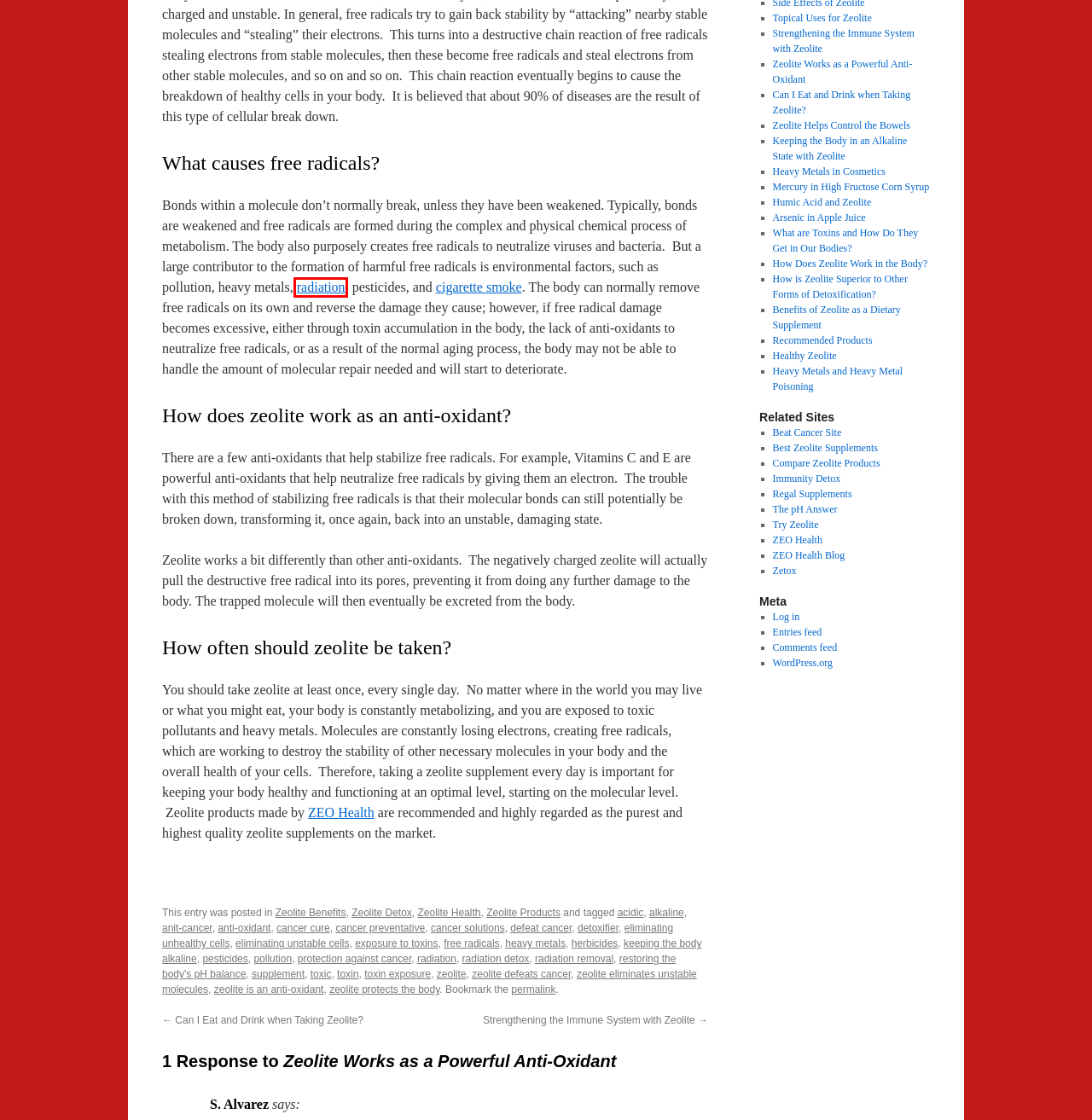You are given a screenshot of a webpage with a red bounding box around an element. Choose the most fitting webpage description for the page that appears after clicking the element within the red bounding box. Here are the candidates:
A. The Original Zeolite Supplements | Zeolite-Natural Detoxification
B. free radicals | Healthy Zeolite
C. defeat cancer | Healthy Zeolite
D. eliminating unhealthy cells | Healthy Zeolite
E. heavy metals | Healthy Zeolite
F. alkaline | Healthy Zeolite
G. Radioactive Fallout | Beat Cancer Site!
H. Arsenic in Apple Juice | Healthy Zeolite

G